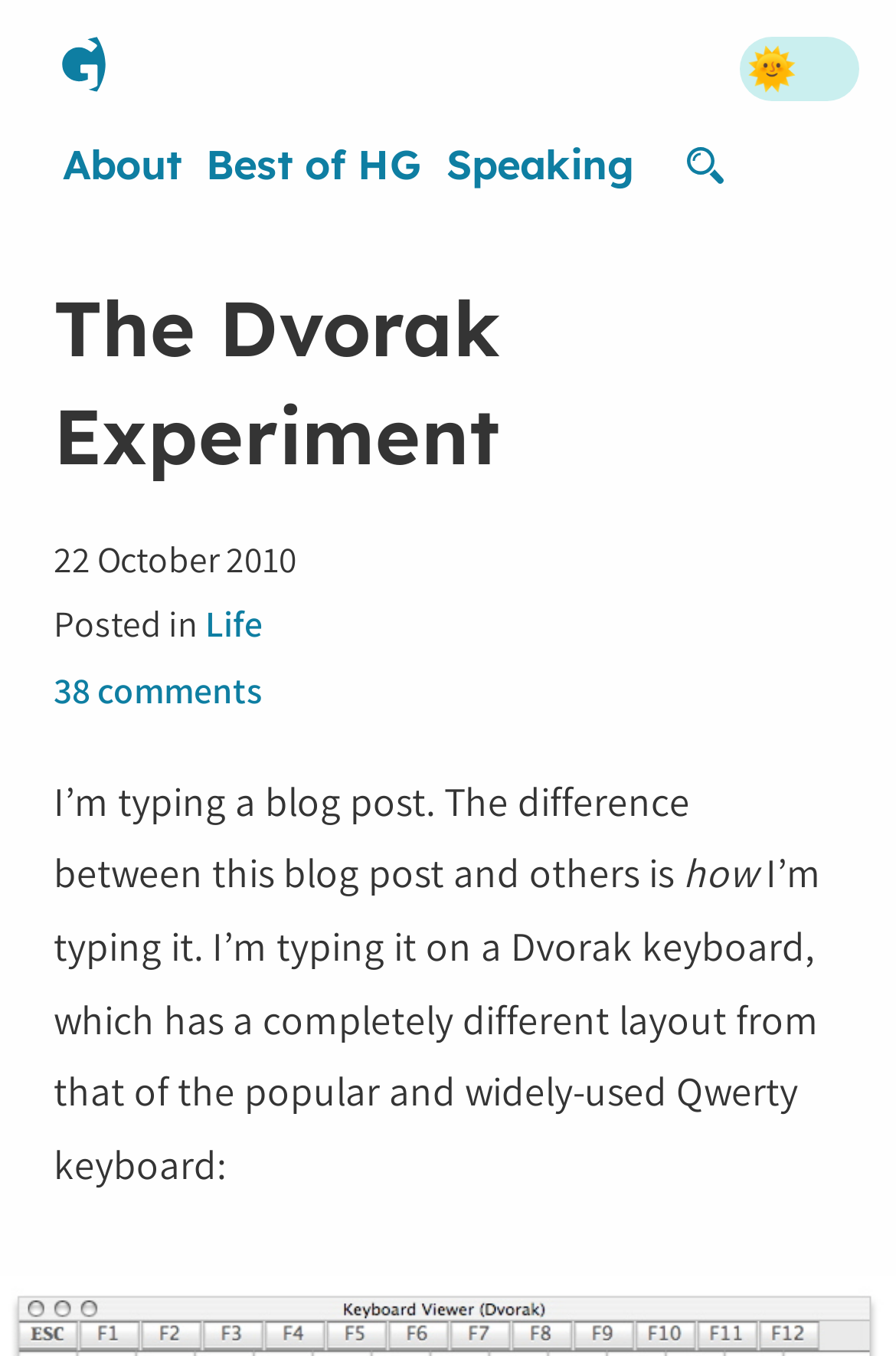Could you indicate the bounding box coordinates of the region to click in order to complete this instruction: "Contact John Ambrose".

None